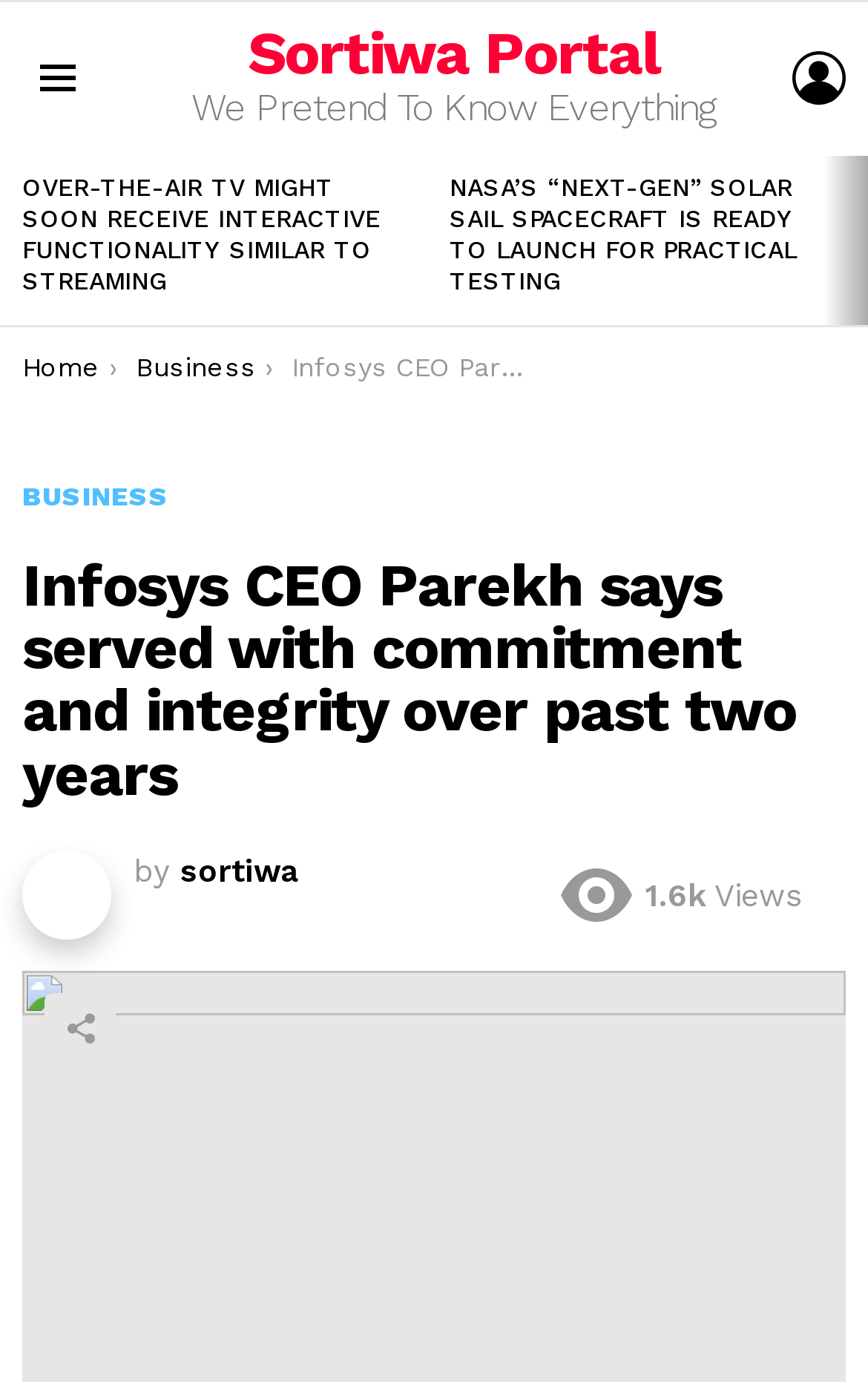What is the category of the article 'Infosys CEO Parekh says served with commitment and integrity over past two years'?
Please provide a full and detailed response to the question.

I found the article 'Infosys CEO Parekh says served with commitment and integrity over past two years' under the link 'Business' in the navigation menu, which suggests that this article belongs to the Business category.